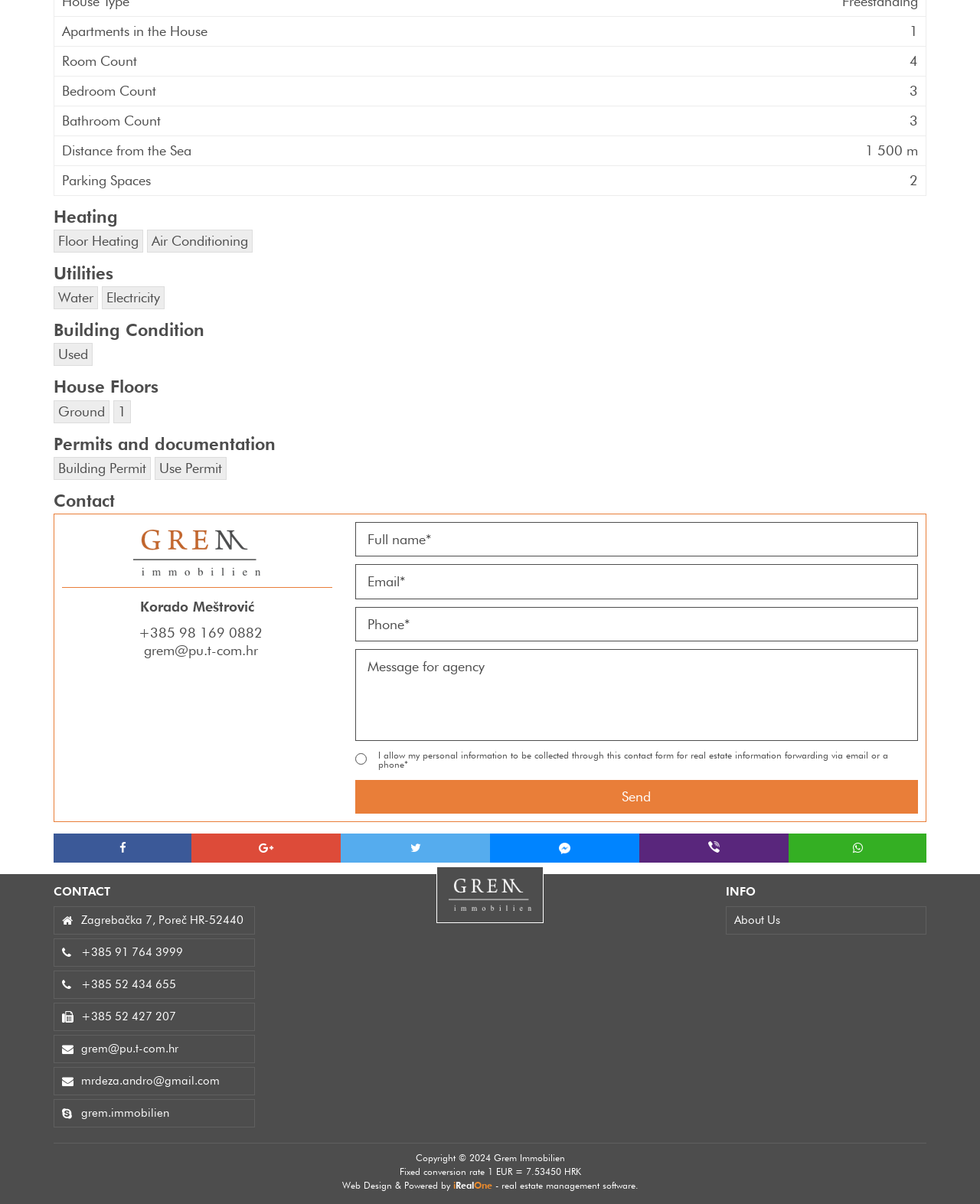Please specify the coordinates of the bounding box for the element that should be clicked to carry out this instruction: "Click the 'Contact' heading". The coordinates must be four float numbers between 0 and 1, formatted as [left, top, right, bottom].

[0.055, 0.408, 0.945, 0.423]